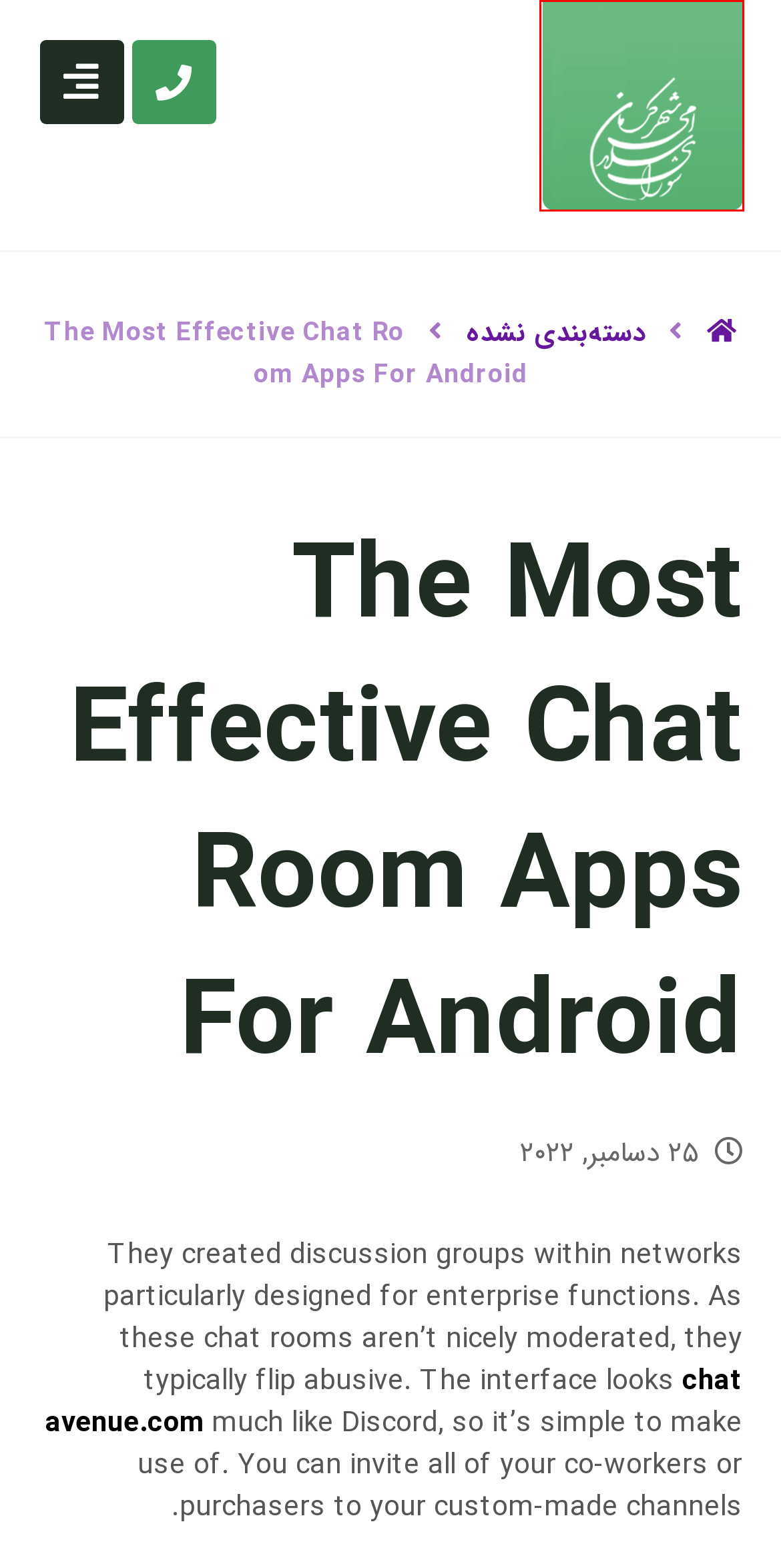You see a screenshot of a webpage with a red bounding box surrounding an element. Pick the webpage description that most accurately represents the new webpage after interacting with the element in the red bounding box. The options are:
A. مریم ایرانمنش – Hacked By Demon Yuzen
B. Flingster Evaluate 2022 Future Of Video Relationship Or Only A Scam? – Hacked By Demon Yuzen
C. پیام شورای اسلامی شهر کرمان به مناسبت روز شوراها – Hacked By Demon Yuzen
D. 25 دسامبر, 2022 – Hacked By Demon Yuzen
E. Hacked By Demon Yuzen
F. فرصت خدمت گذاری به مردم ،با ارزش ترین موهبت الهی است – Hacked By Demon Yuzen
G. شوراها نماد وحدت و مشارکت مردم در امور شهری و روستایی هستند – Hacked By Demon Yuzen
H. Board Room Platforms – Hacked By Demon Yuzen

E